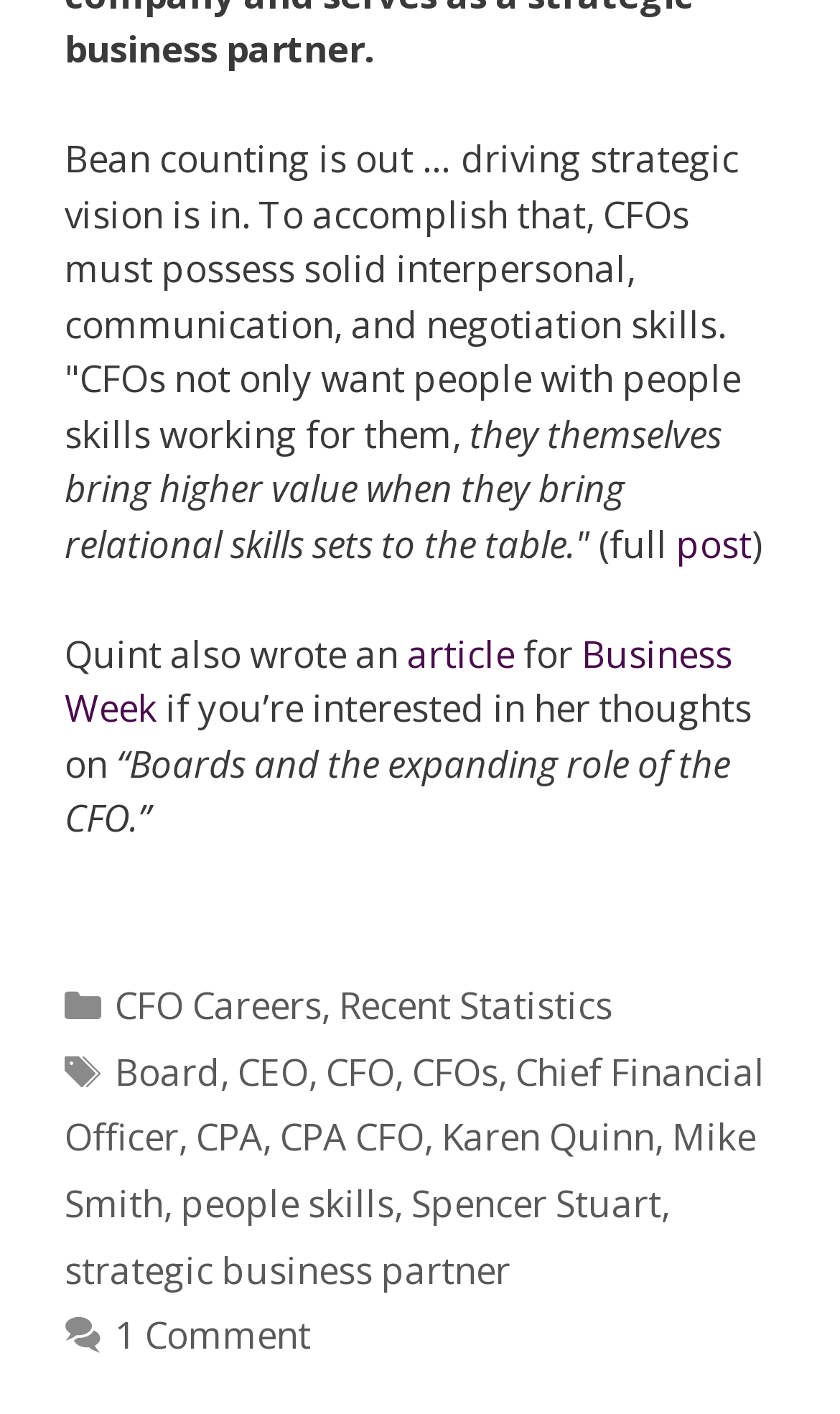What is the category of the post?
Please provide an in-depth and detailed response to the question.

The footer section of the webpage lists the categories, and one of the categories is CFO Careers, which is also a link. This suggests that the post belongs to the CFO Careers category.